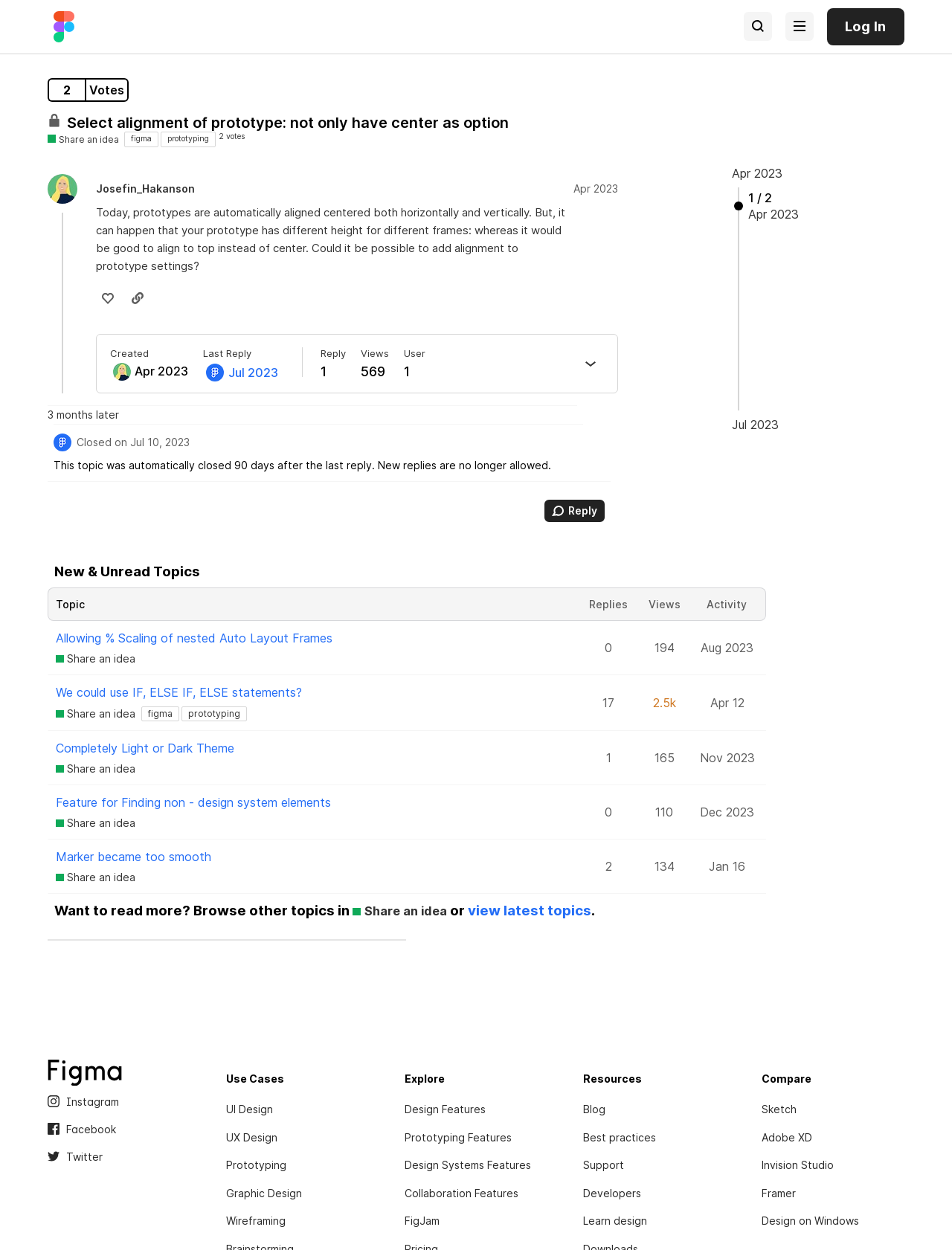Create an in-depth description of the webpage, covering main sections.

This webpage is a forum discussion page on the Figma Community Forum. At the top, there is a header section with a link to the Figma Community Forum, a log-in button, a search button, and a menu button. Below the header, there is a main section that contains the discussion topic.

The discussion topic is titled "Select alignment of prototype: not only have center as option" and is marked as closed, indicating that it no longer accepts new replies. The topic is described in a paragraph of text, which discusses the alignment of prototypes in Figma.

Below the topic description, there are two buttons: "Votes" and "Share an idea". The "Share an idea" button is accompanied by a brief description of what it means to share an idea on the forum. There is also a list of tags related to the topic, including "figma", "prototyping", and "2 votes".

On the right side of the page, there are two links: "Apr 2023" and "Jul 2023", which likely represent the dates of the topic's creation and last reply, respectively. Below these links, there is a pagination section with a "1 / 2" indicator, suggesting that there are multiple pages of replies to the topic.

The main content of the page is divided into two posts. The first post is from a user named Josefin_Hakanson, who shared their idea about adding alignment options to prototype settings. The post includes a heading with the user's name and the date of the post, as well as a share button and a like button. Below the post, there is a section with the post's creation date and time, as well as a "Last Reply" link.

The second post is from a system user, who closed the topic on July 10, 2023. The post includes a brief message explaining that the topic was automatically closed 90 days after the last reply.

At the bottom of the page, there is a "Reply" button, which allows users to respond to the topic. Below the reply button, there is a section titled "New & Unread Topics", which appears to be a table of contents for other topics on the forum. The table has columns for the topic title, replies, views, and activity, and includes several rows with different topics.